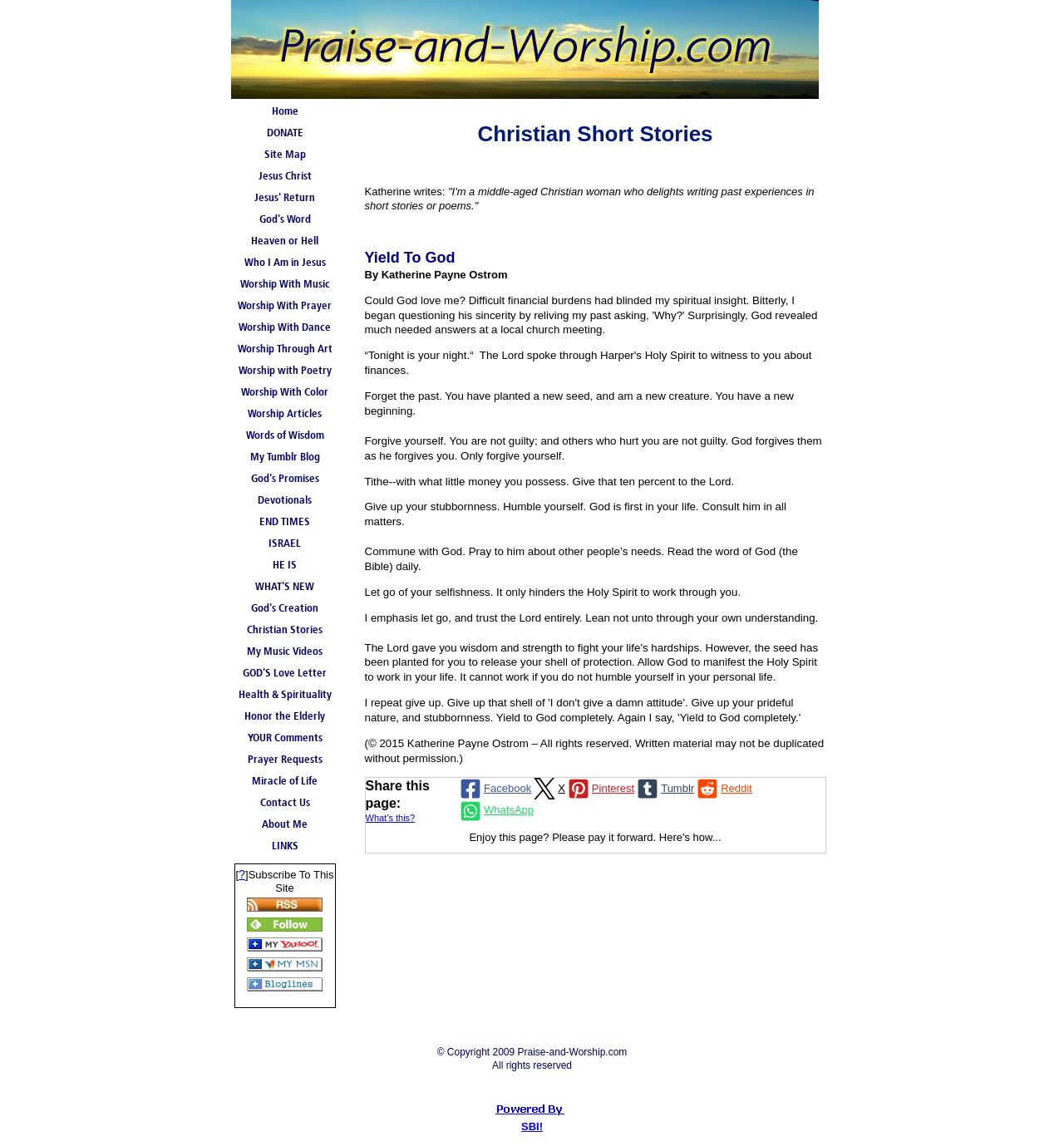Please specify the bounding box coordinates of the region to click in order to perform the following instruction: "Subscribe to this site via XML RSS".

[0.232, 0.788, 0.303, 0.799]